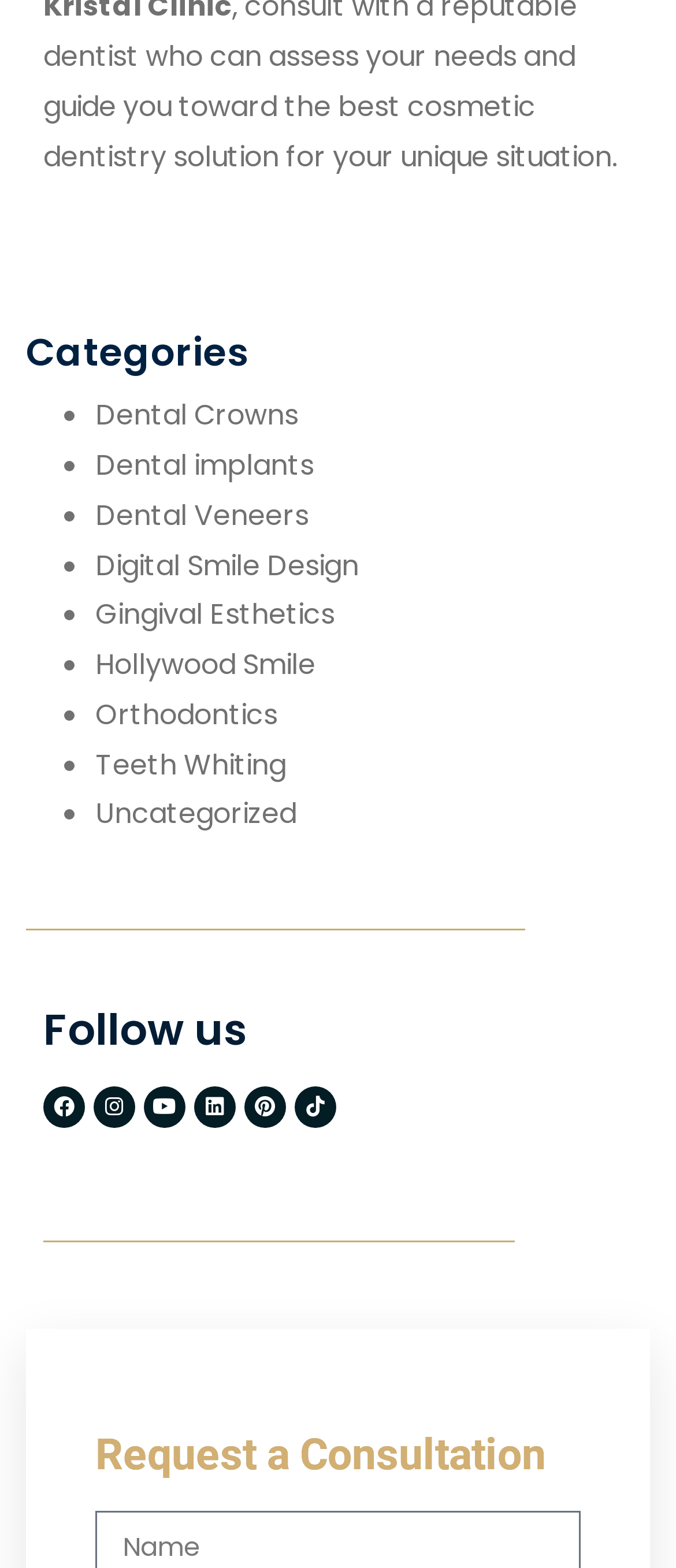Identify the bounding box coordinates of the element that should be clicked to fulfill this task: "follow us on facebook". The coordinates should be provided as four float numbers between 0 and 1, i.e., [left, top, right, bottom].

[0.064, 0.693, 0.126, 0.72]